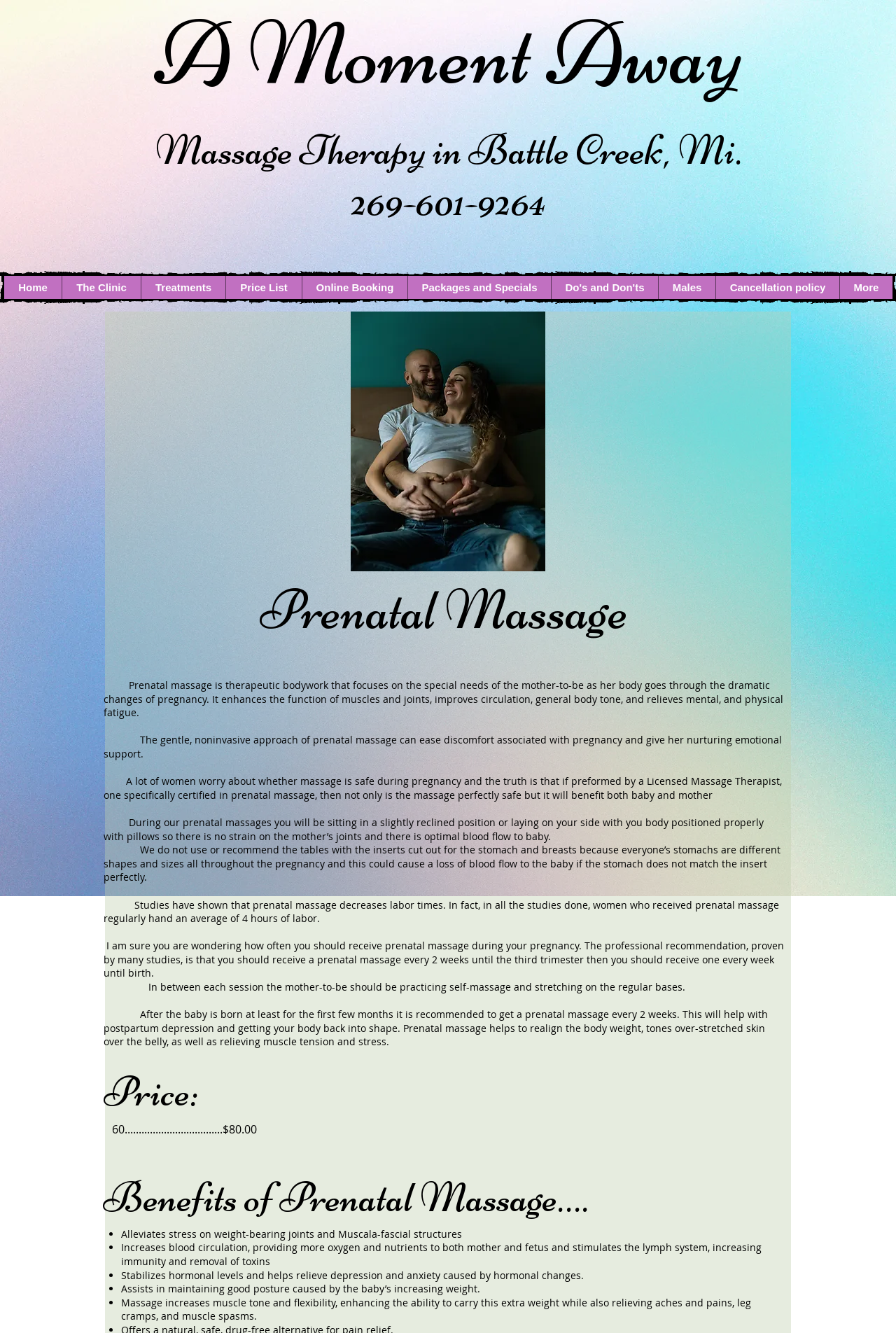Identify and generate the primary title of the webpage.

A Moment Away